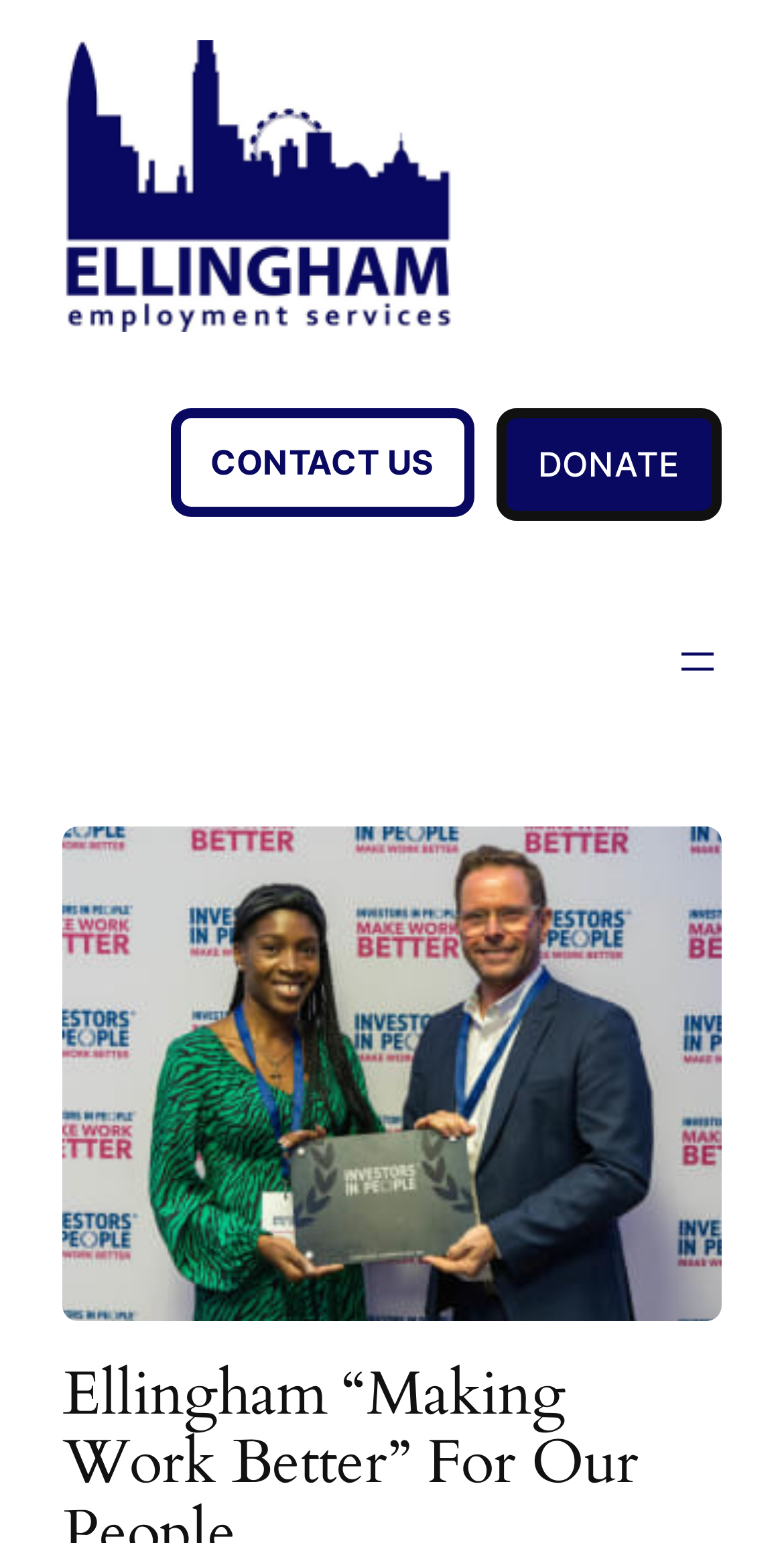Identify the primary heading of the webpage and provide its text.

Ellingham “Making Work Better” For Our People